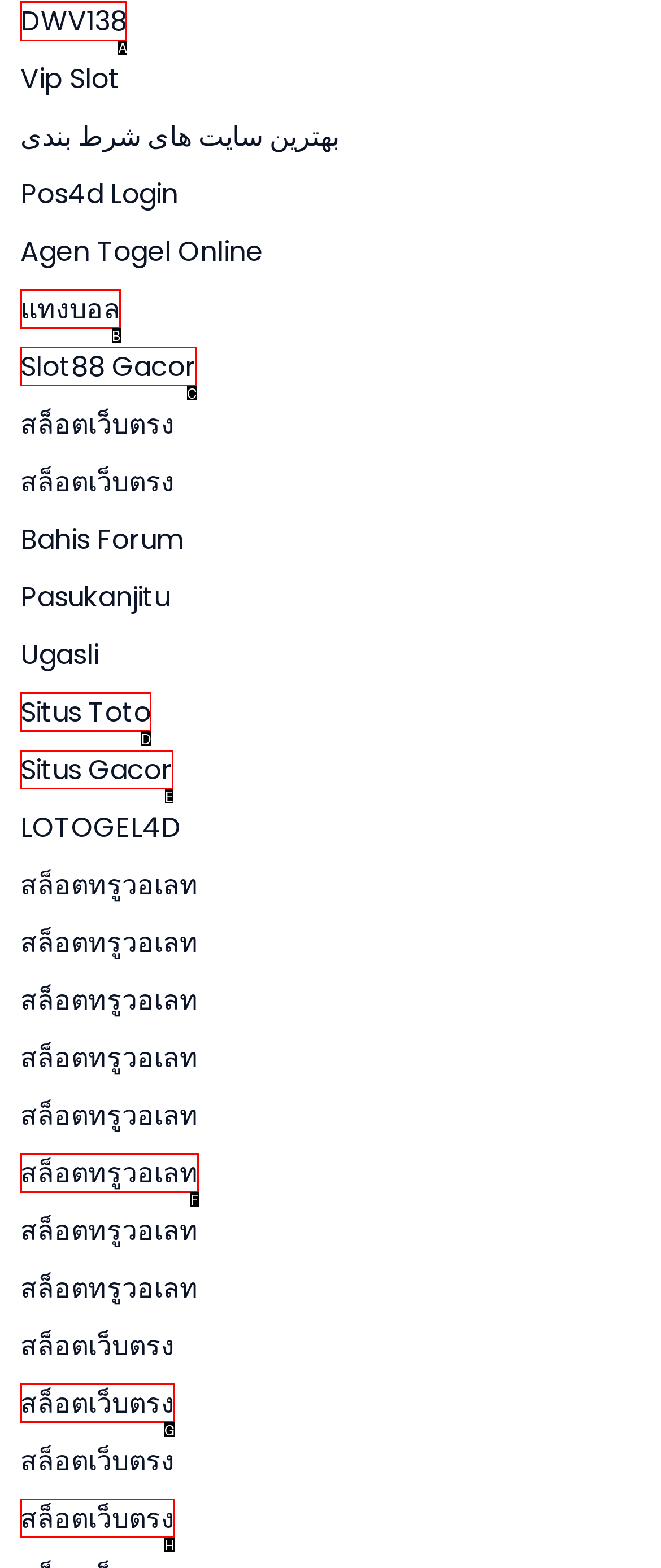Choose the HTML element that needs to be clicked for the given task: Click on DWV138 link Respond by giving the letter of the chosen option.

A